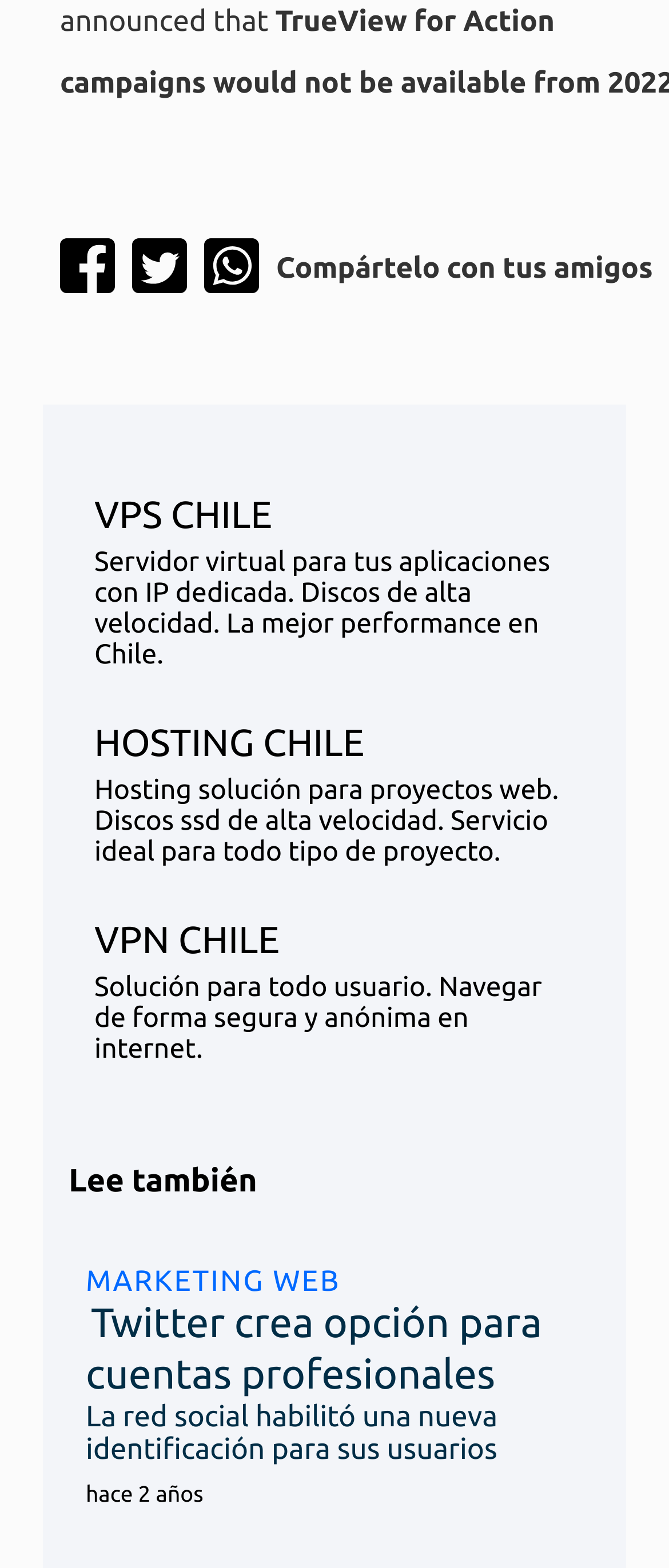What is the main topic of the webpage?
Please provide a comprehensive answer based on the details in the screenshot.

The main topic of the webpage appears to be web services, as indicated by the links and text related to VPS, hosting, and VPN, which are all web-related services.